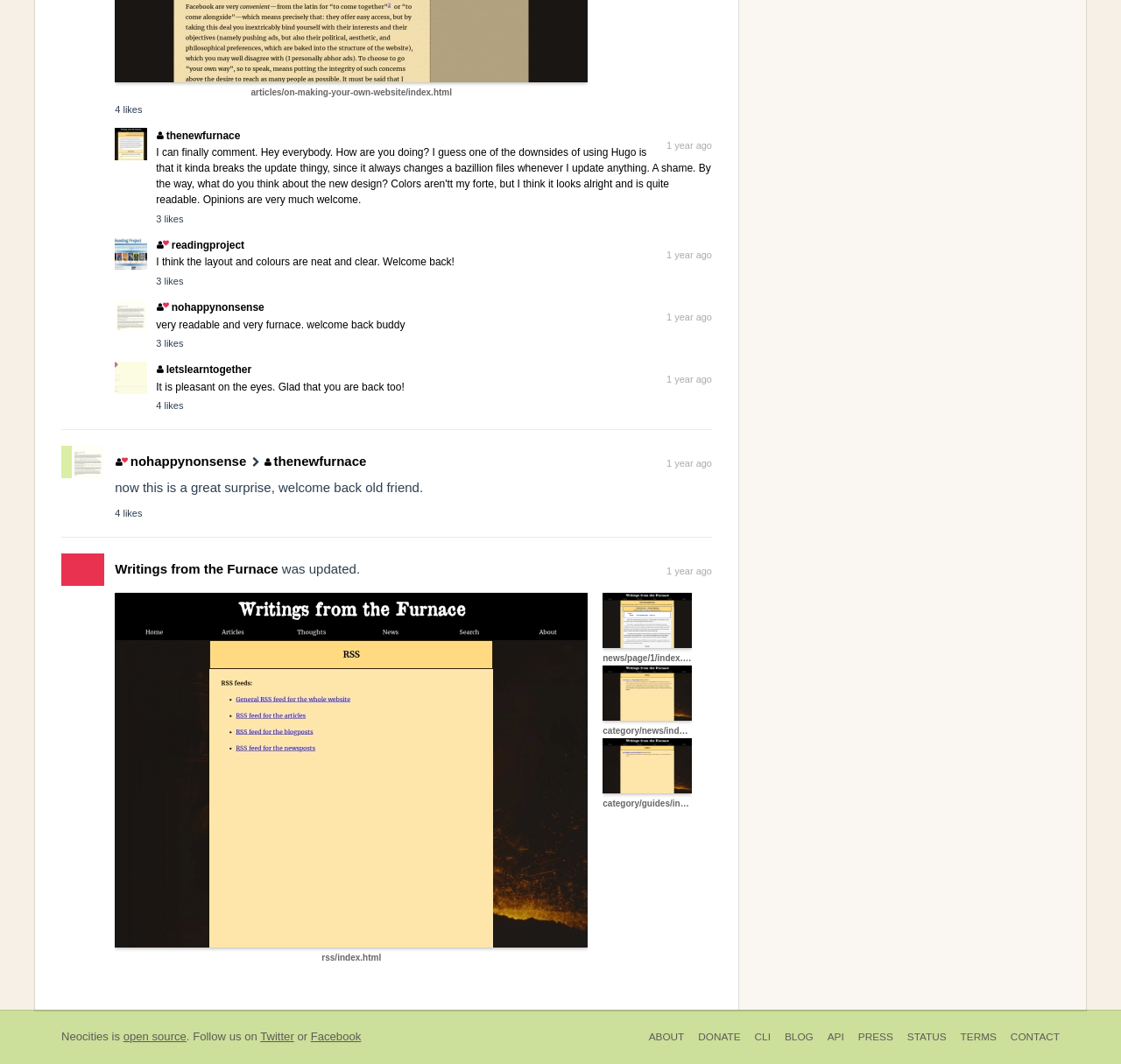Locate the bounding box coordinates of the clickable region necessary to complete the following instruction: "check the news page". Provide the coordinates in the format of four float numbers between 0 and 1, i.e., [left, top, right, bottom].

[0.538, 0.577, 0.617, 0.587]